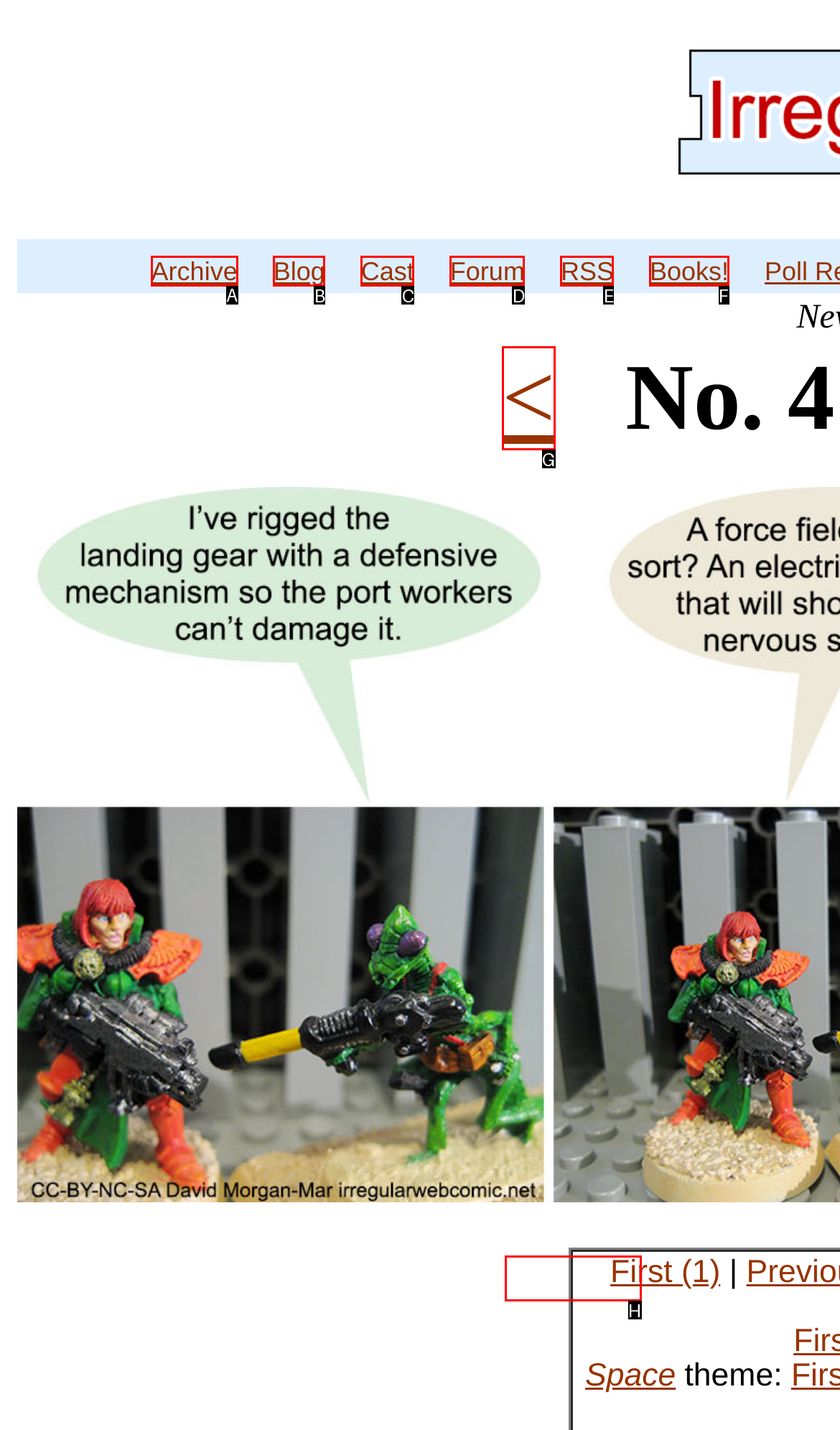Tell me which one HTML element I should click to complete the following task: go to archive Answer with the option's letter from the given choices directly.

A